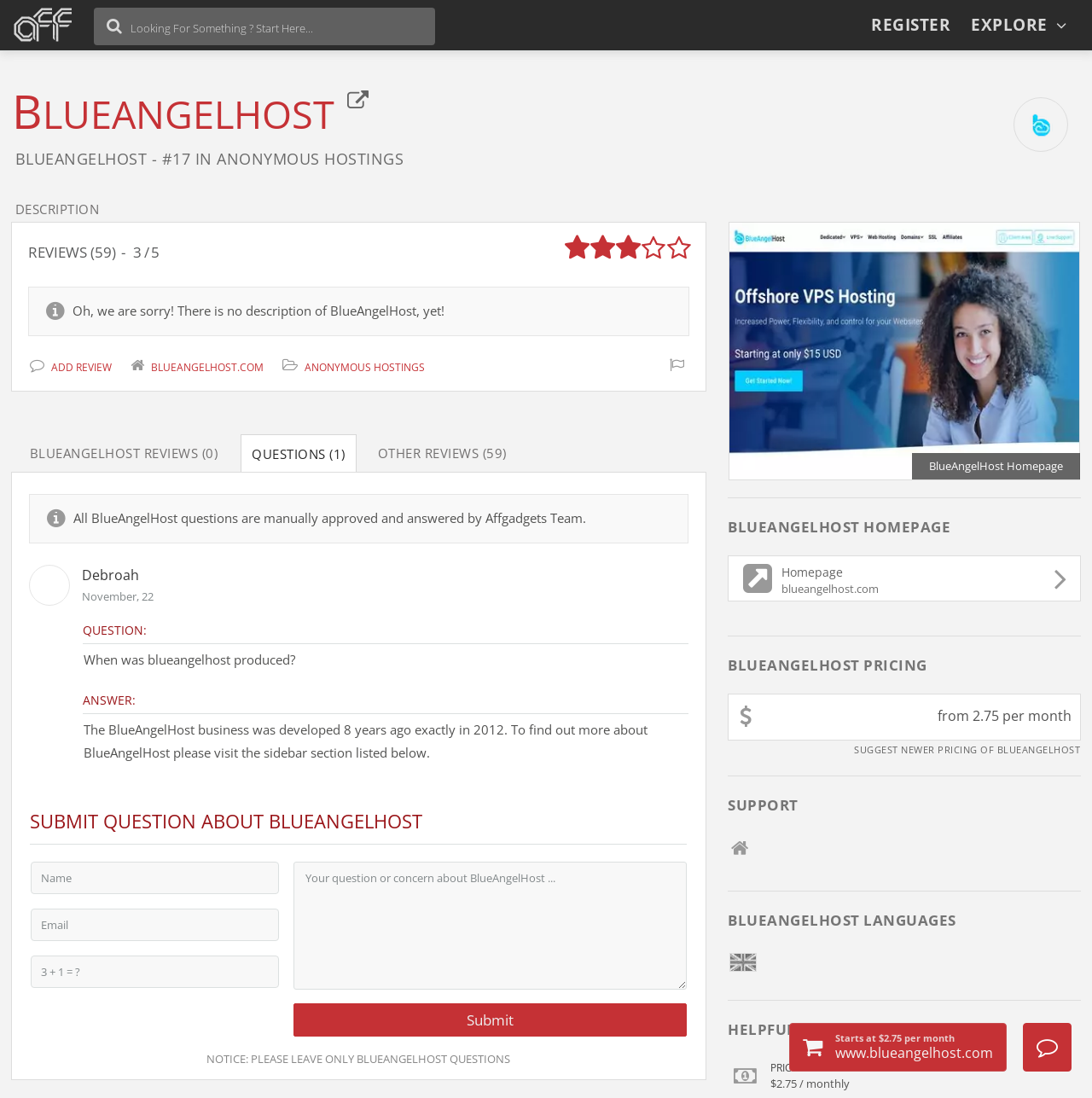Give a comprehensive overview of the webpage, including key elements.

This webpage is about BlueAngelHost, a hosting service provider. At the top left corner, there is a link to the website's homepage, Affgadgets.com. Next to it, there is a search bar where users can search for something. On the top right corner, there are two static texts, "REGISTER" and "EXPLORE".

Below the search bar, there is a heading that reads "BLUEANGELHOST" with a link to the website. Underneath, there is a static text that says "BLUEANGELHOST - #17 IN ANONYMOUS HOSTINGS". On the top right corner, there is a favicon image of BlueAngelHost.

The webpage has several sections. The first section is about the description of BlueAngelHost, but it says "Oh, we are sorry! There is no description of BlueAngelHost, yet!". Below it, there are three links: "ADD REVIEW", "BLUEANGELHOST.COM", and "ANONYMOUS HOSTINGS".

The next section is about reviews, with a heading that reads "BLUEANGELHOST REVIEWS (0)". There are also static texts that say "QUESTIONS (1)" and "OTHER REVIEWS (59)". Below it, there is a static text that explains how questions are manually approved and answered by the Affgadgets Team.

Underneath, there is a question and answer section. The question is "When was blueangelhost produced?" and the answer is "The BlueAngelHost business was developed 8 years ago exactly in 2012. To find out more about BlueAngelHost please visit the sidebar section listed below."

The next section is about submitting a question about BlueAngelHost. It has several text boxes for users to input their name, email, and question or review. There is also a button to submit the question.

At the bottom of the webpage, there is a notice that says "NOTICE: PLEASE LEAVE ONLY BLUEANGELHOST QUESTIONS". On the right side, there is an image of the BlueAngelHost homepage, with a heading that reads "BLUEANGELHOST HOMEPAGE" and a link to the homepage. Below it, there are sections about BlueAngelHost pricing, support, languages, and helpful information.